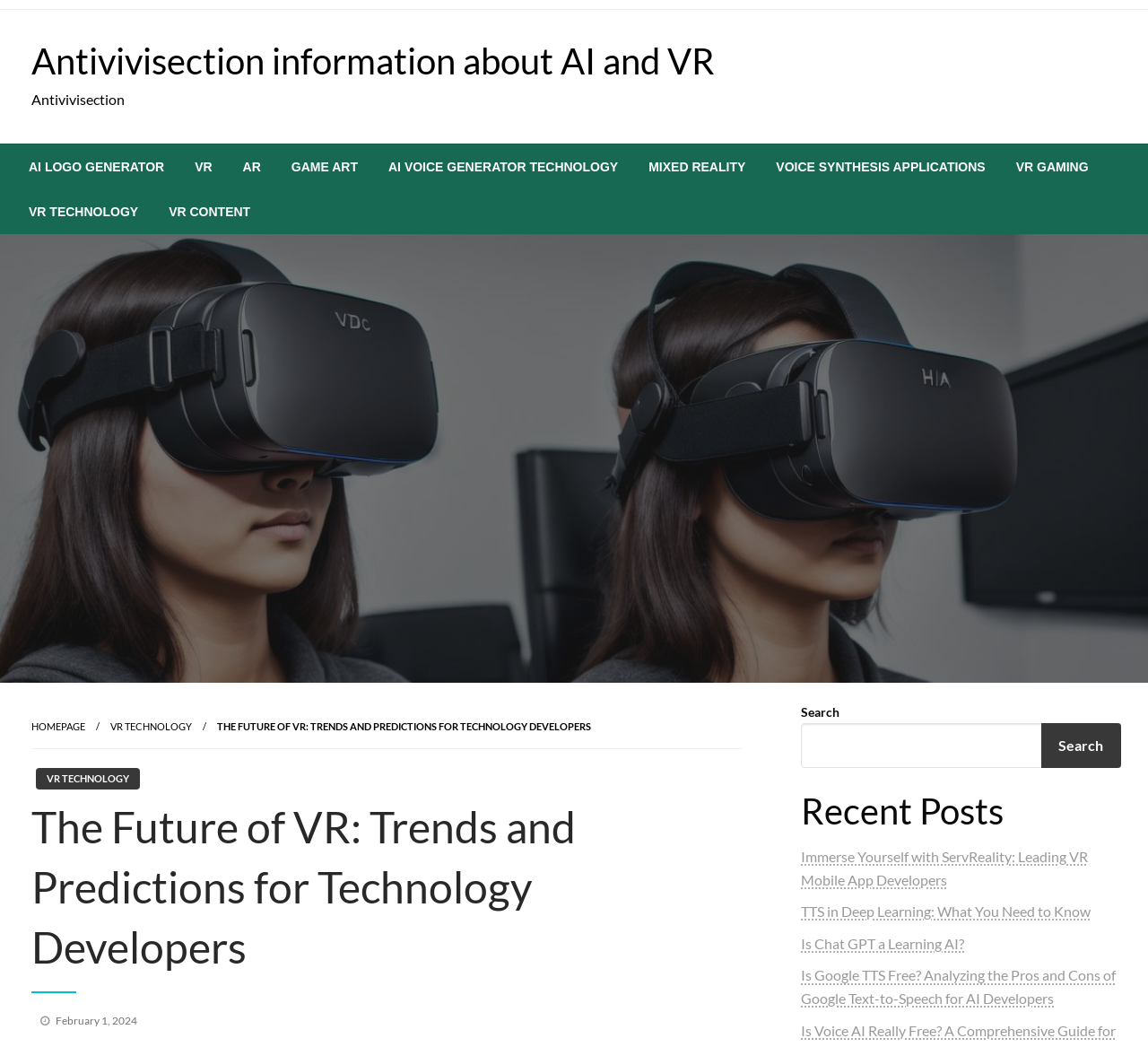Bounding box coordinates are specified in the format (top-left x, top-left y, bottom-right x, bottom-right y). All values are floating point numbers bounded between 0 and 1. Please provide the bounding box coordinate of the region this sentence describes: Search

[0.907, 0.691, 0.977, 0.733]